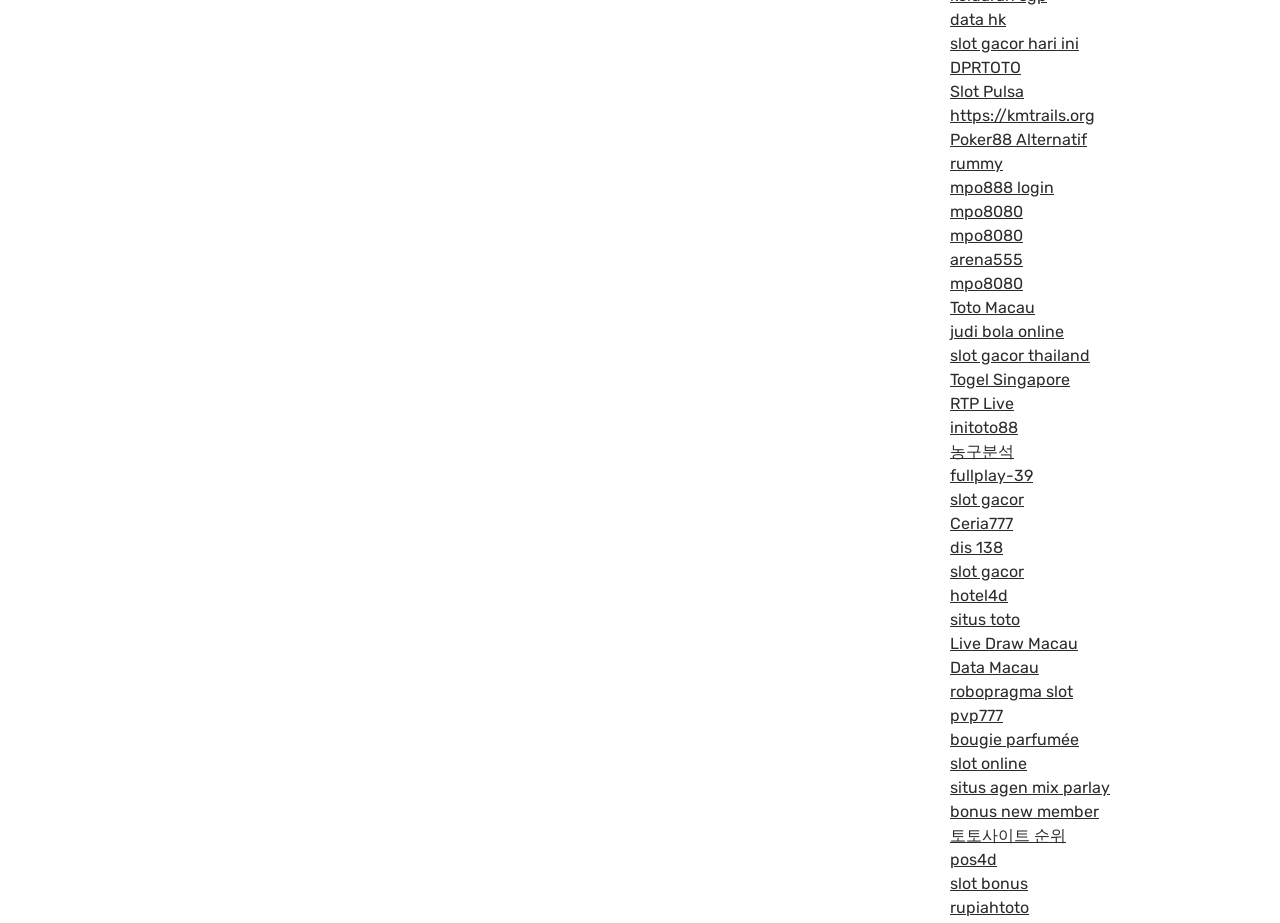Please find the bounding box coordinates of the clickable region needed to complete the following instruction: "Click on 'data hk' link". The bounding box coordinates must consist of four float numbers between 0 and 1, i.e., [left, top, right, bottom].

[0.742, 0.011, 0.786, 0.031]